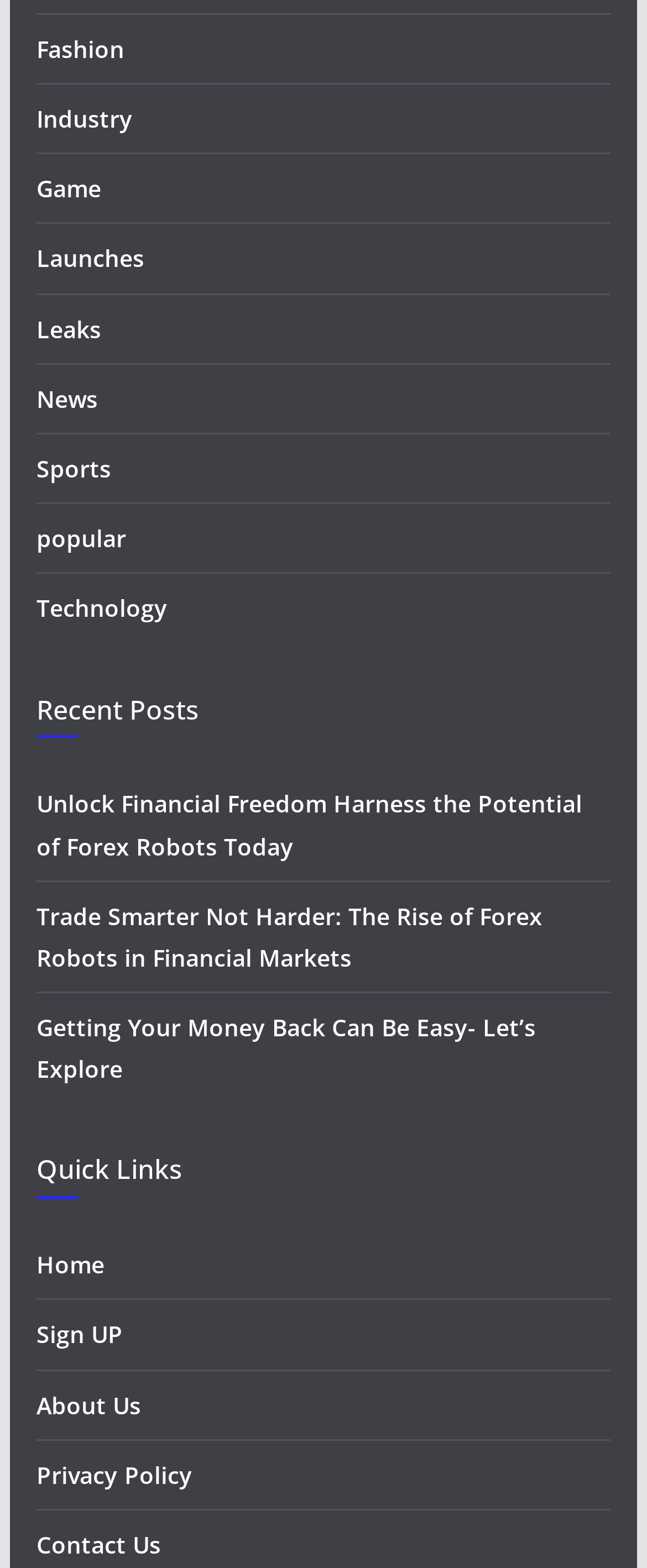What is the general topic of the webpage?
Give a detailed explanation using the information visible in the image.

The webpage contains a section for 'Recent Posts' and links to various categories such as News, Sports, and Technology, which suggests that the general topic of the webpage is news and articles.